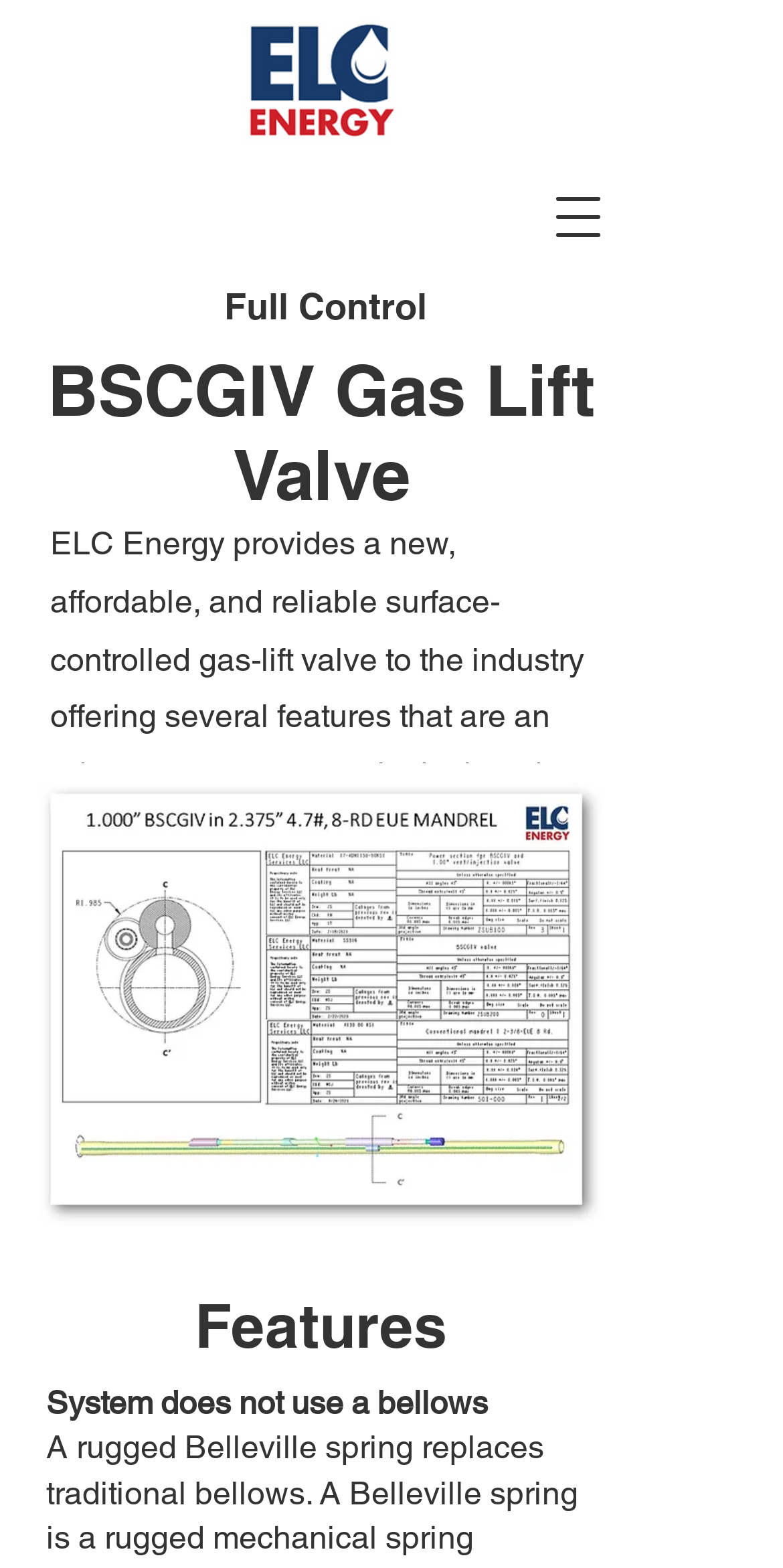Identify the main title of the webpage and generate its text content.

BSCGIV Gas Lift Valve